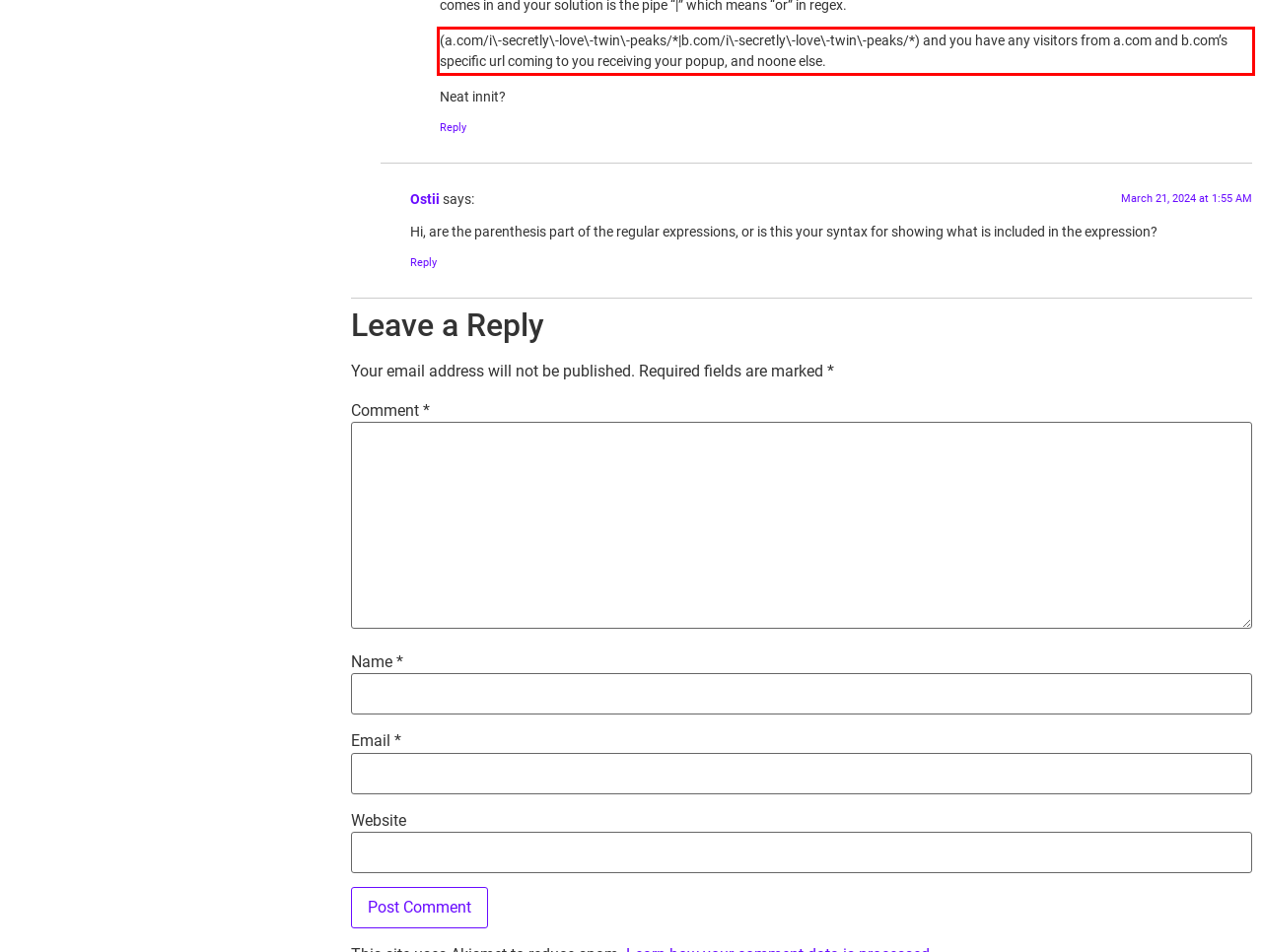Review the screenshot of the webpage and recognize the text inside the red rectangle bounding box. Provide the extracted text content.

(a.com/i\-secretly\-love\-twin\-peaks/*|b.com/i\-secretly\-love\-twin\-peaks/*) and you have any visitors from a.com and b.com’s specific url coming to you receiving your popup, and noone else.